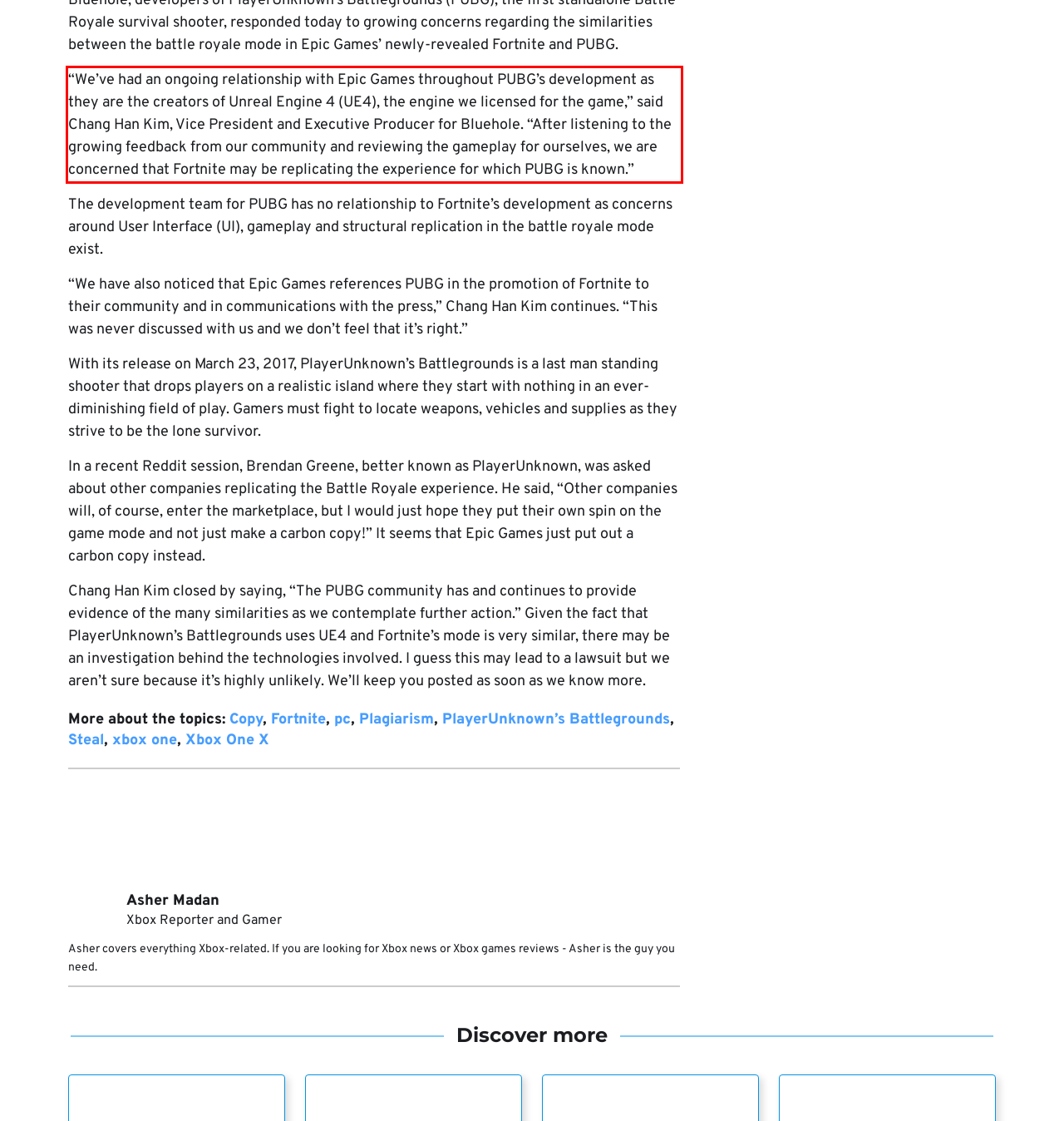You are given a screenshot showing a webpage with a red bounding box. Perform OCR to capture the text within the red bounding box.

“We’ve had an ongoing relationship with Epic Games throughout PUBG’s development as they are the creators of Unreal Engine 4 (UE4), the engine we licensed for the game,” said Chang Han Kim, Vice President and Executive Producer for Bluehole. “After listening to the growing feedback from our community and reviewing the gameplay for ourselves, we are concerned that Fortnite may be replicating the experience for which PUBG is known.”